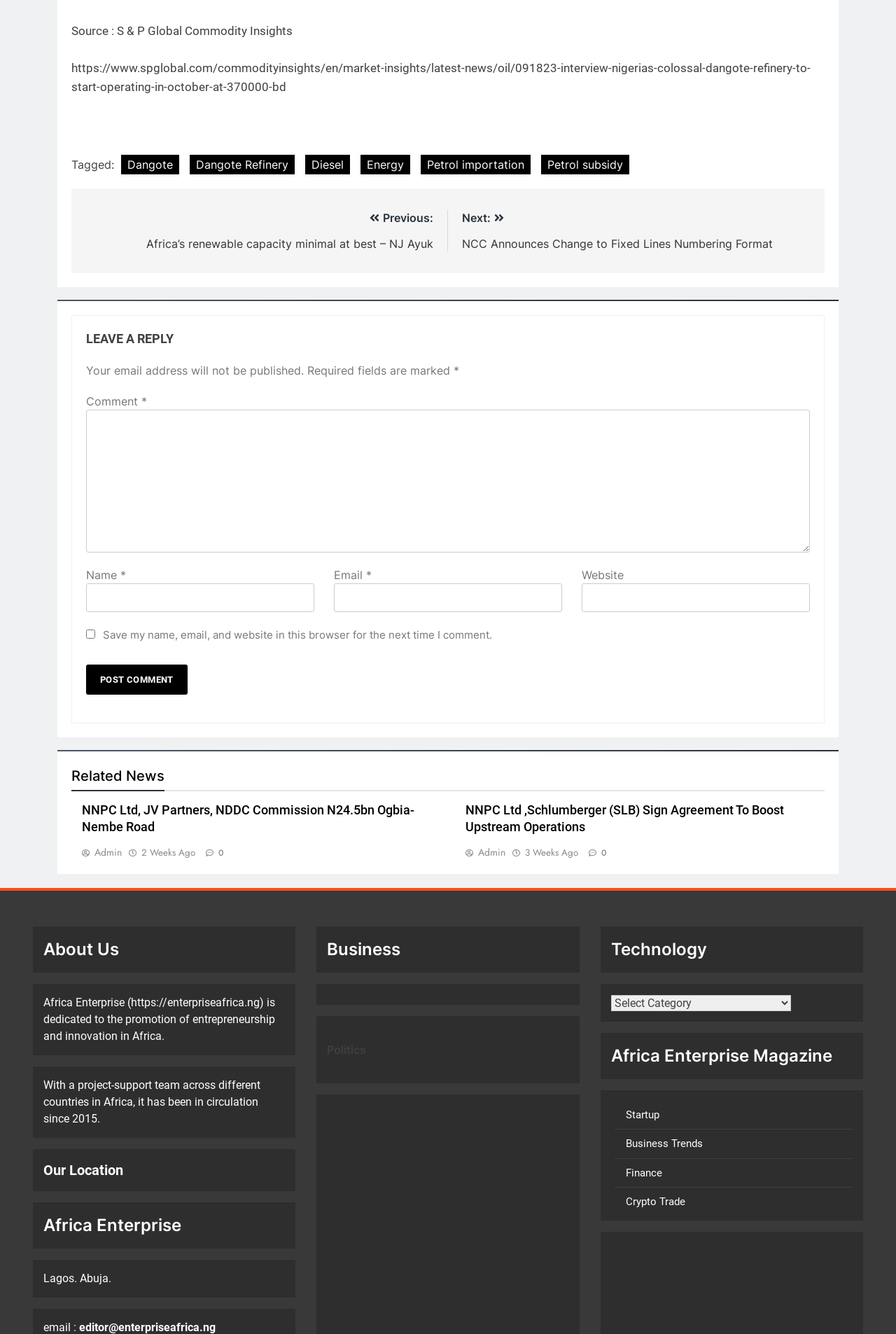Could you specify the bounding box coordinates for the clickable section to complete the following instruction: "Click the 'NNPC Ltd, JV Partners, NDDC Commission N24.5bn Ogbia-Nembe Road' link"?

[0.091, 0.602, 0.462, 0.625]